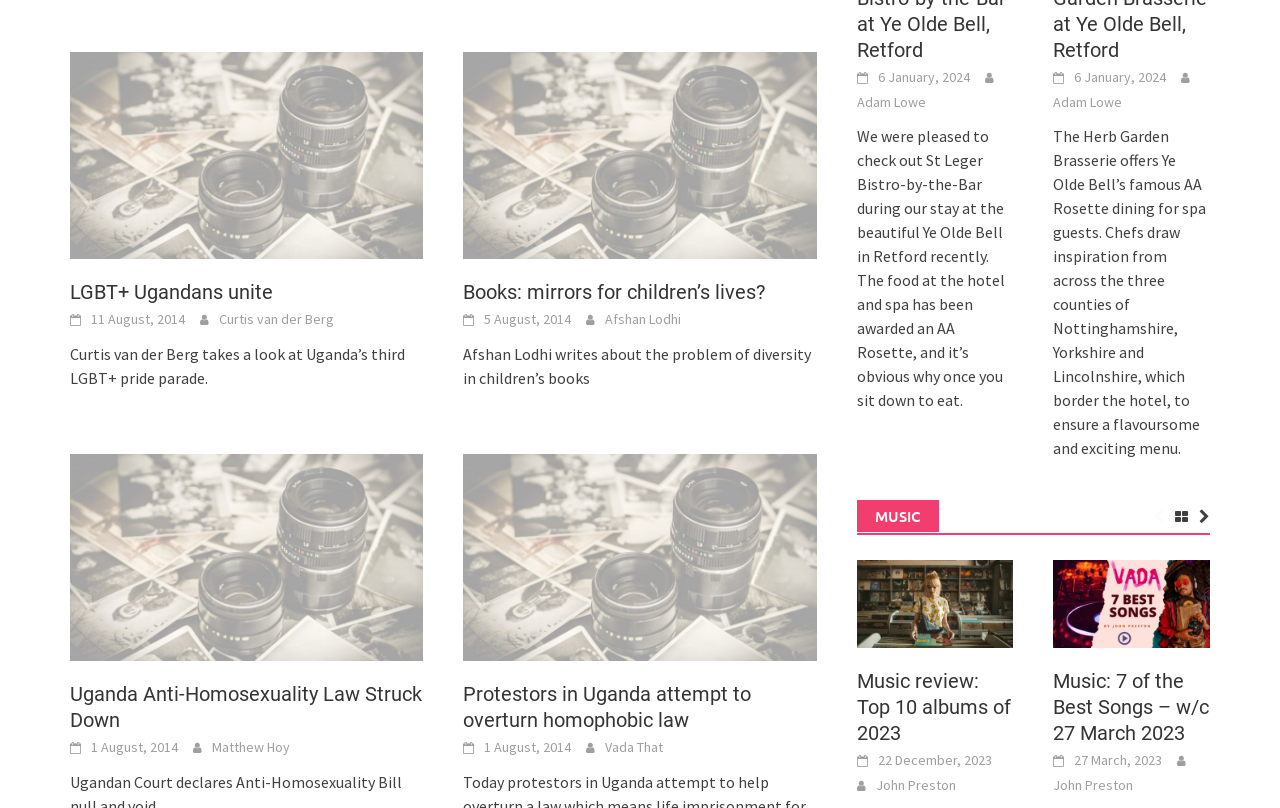Please identify the bounding box coordinates of the element that needs to be clicked to execute the following command: "View the image related to 'Books: mirrors for children’s lives?'". Provide the bounding box using four float numbers between 0 and 1, formatted as [left, top, right, bottom].

[0.362, 0.065, 0.638, 0.321]